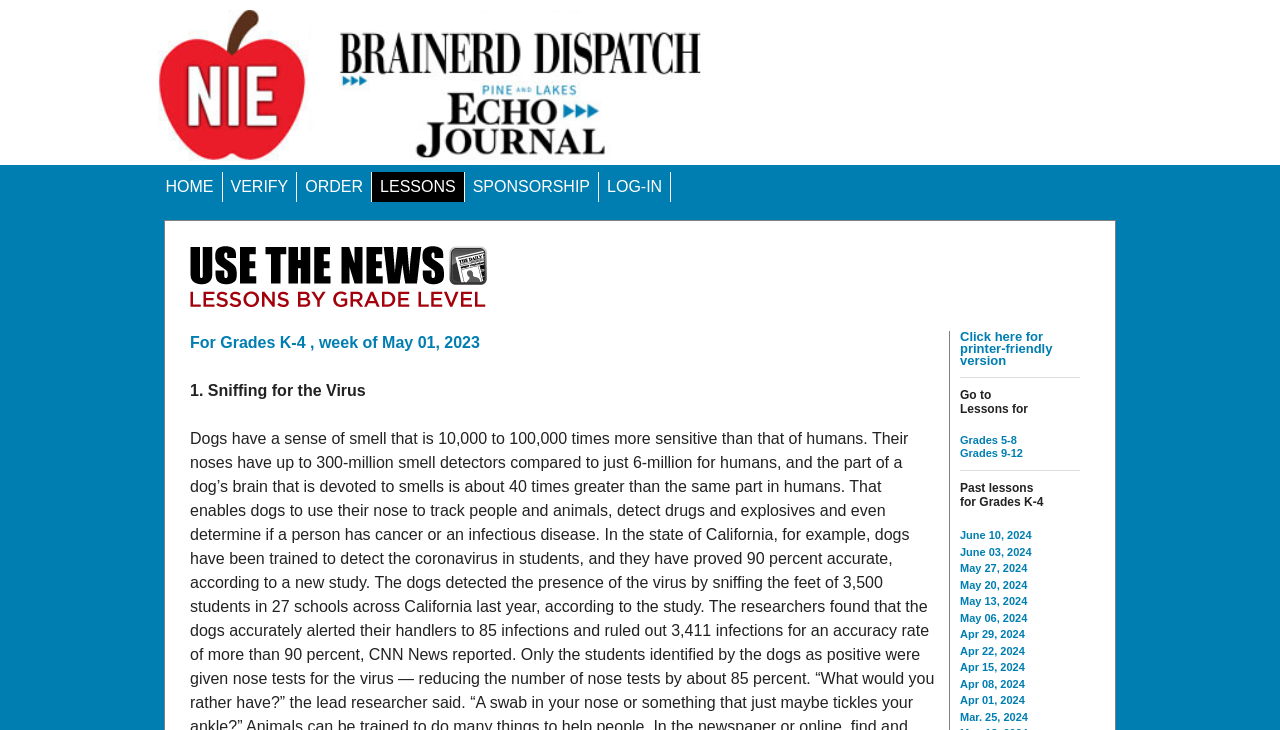Locate the bounding box coordinates of the element I should click to achieve the following instruction: "View lessons for Grades 5-8".

[0.75, 0.595, 0.794, 0.611]